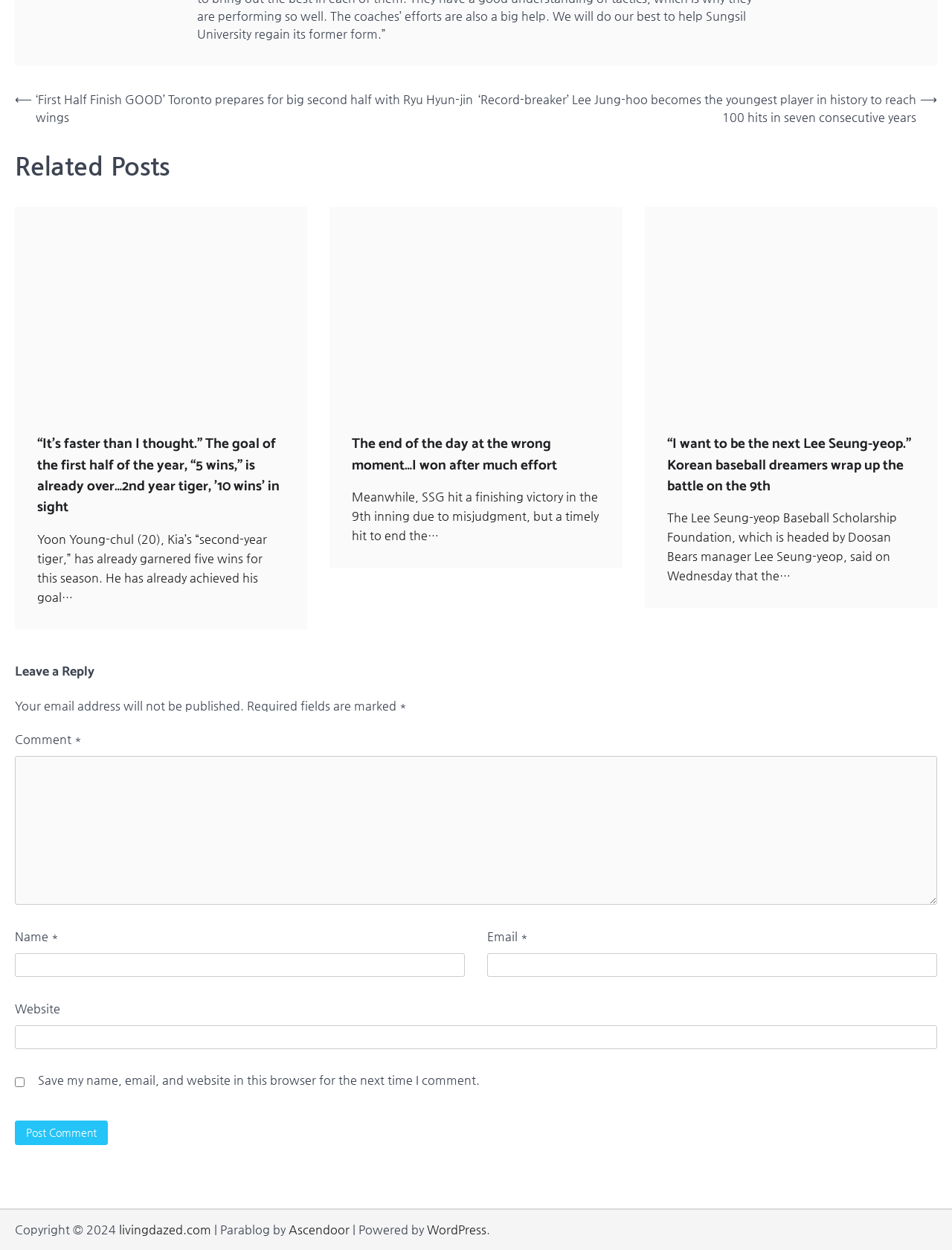Locate the bounding box coordinates of the region to be clicked to comply with the following instruction: "Click on the 'Post Comment' button". The coordinates must be four float numbers between 0 and 1, in the form [left, top, right, bottom].

[0.016, 0.896, 0.114, 0.916]